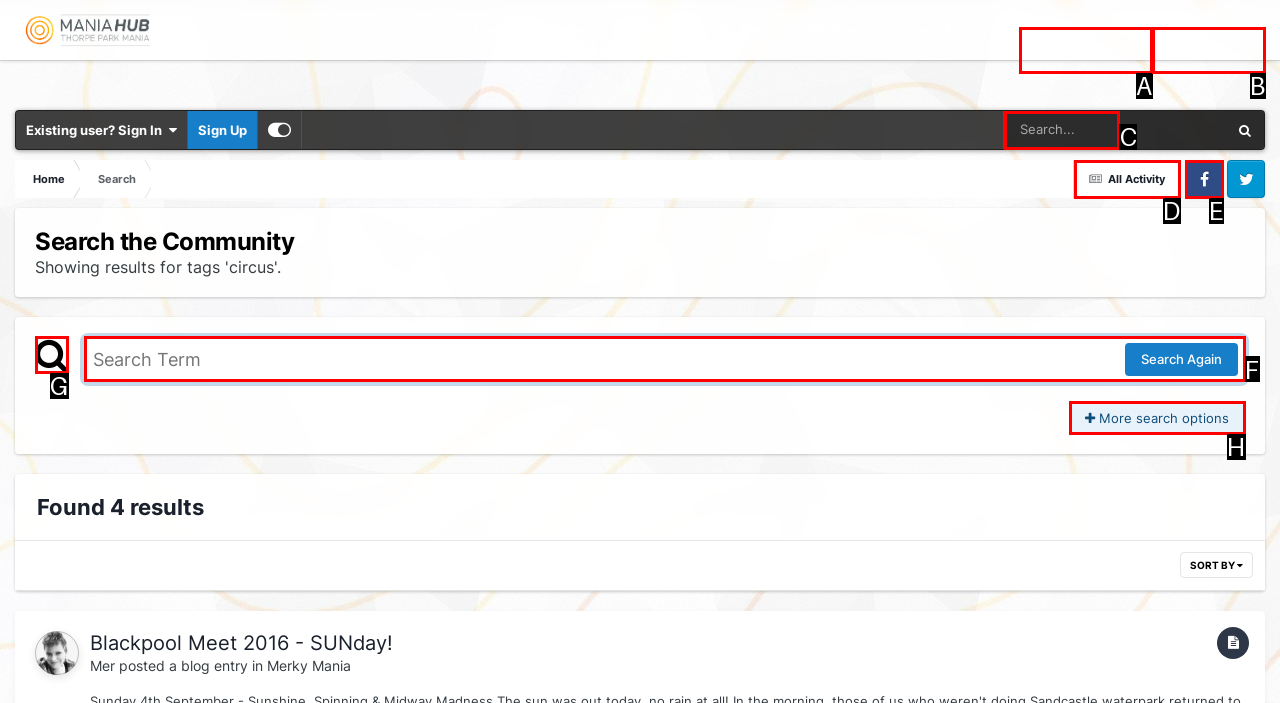Point out the UI element to be clicked for this instruction: Search for a term. Provide the answer as the letter of the chosen element.

F